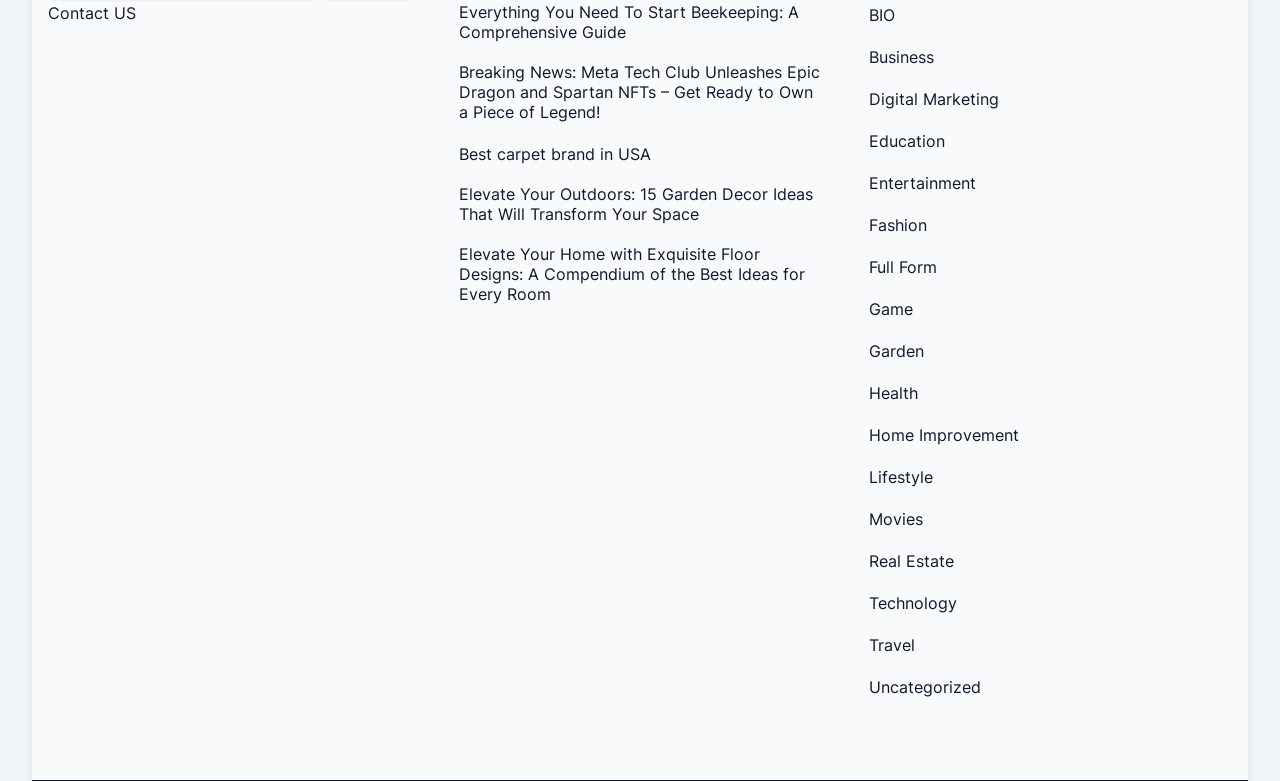What is the title of the second link on the webpage?
Look at the image and answer the question using a single word or phrase.

Everything You Need To Start Beekeeping